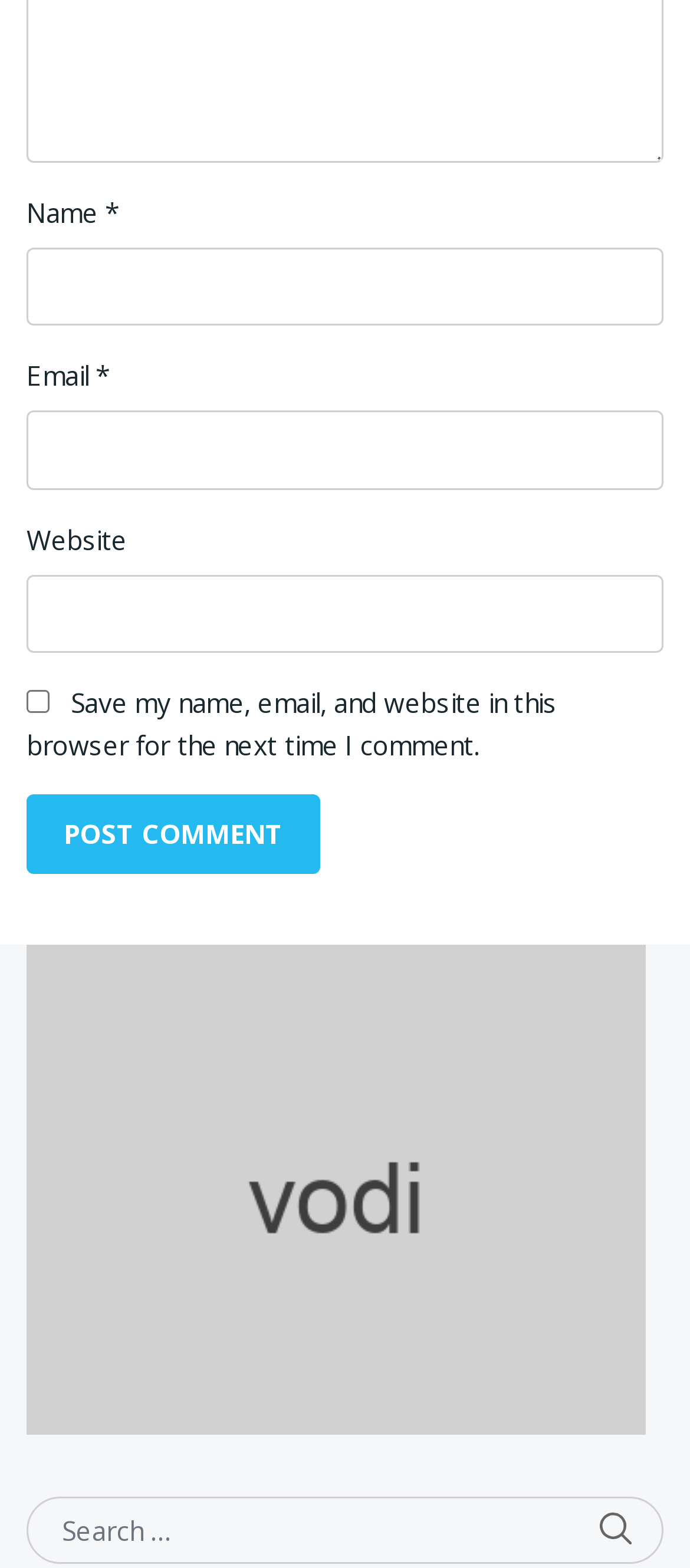Refer to the image and provide an in-depth answer to the question:
Is the email field required?

The email field is required because the textbox element with the text 'Email *' has the 'required' attribute set to True.